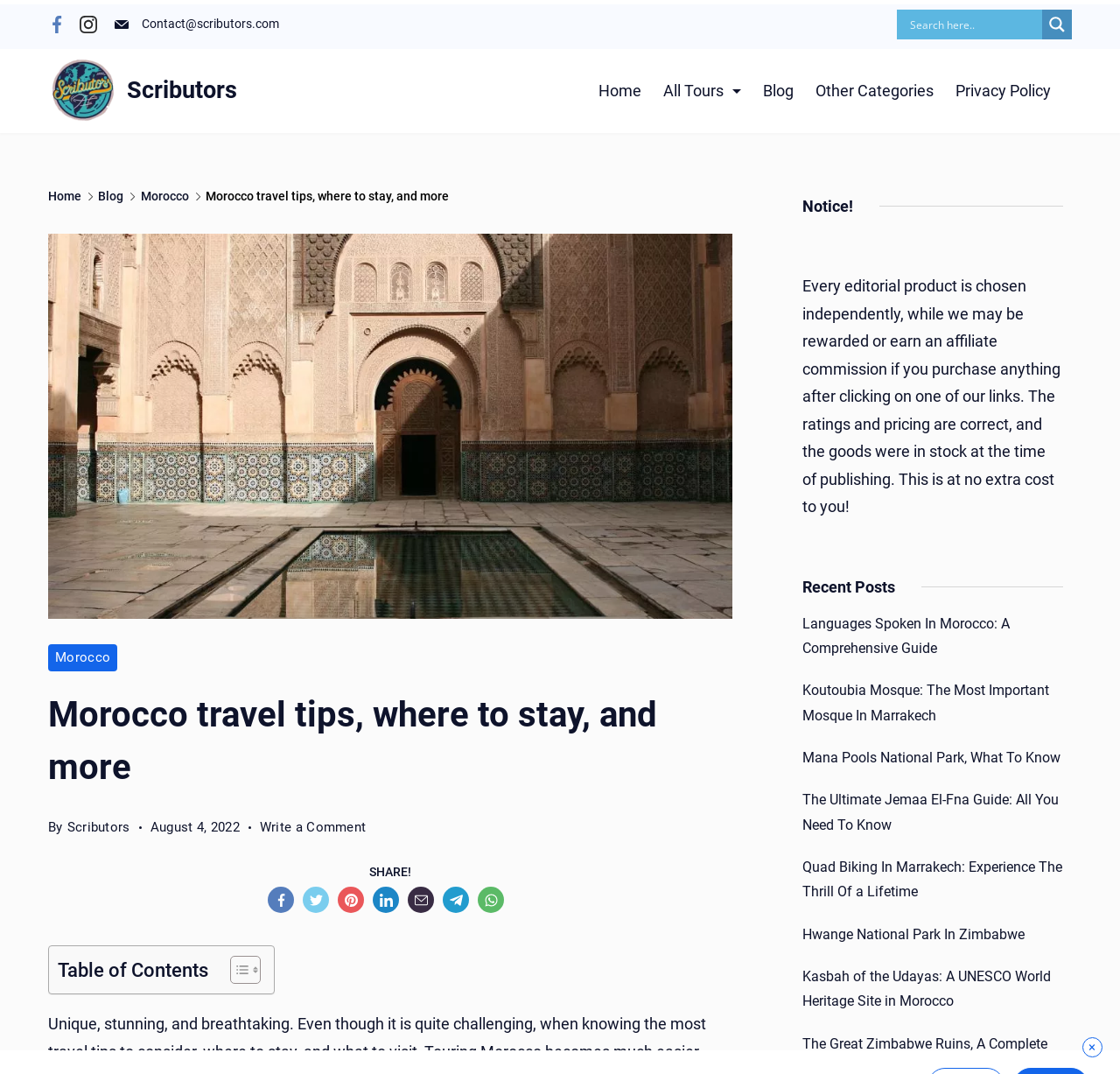Could you specify the bounding box coordinates for the clickable section to complete the following instruction: "Contact Scributors"?

[0.127, 0.016, 0.249, 0.029]